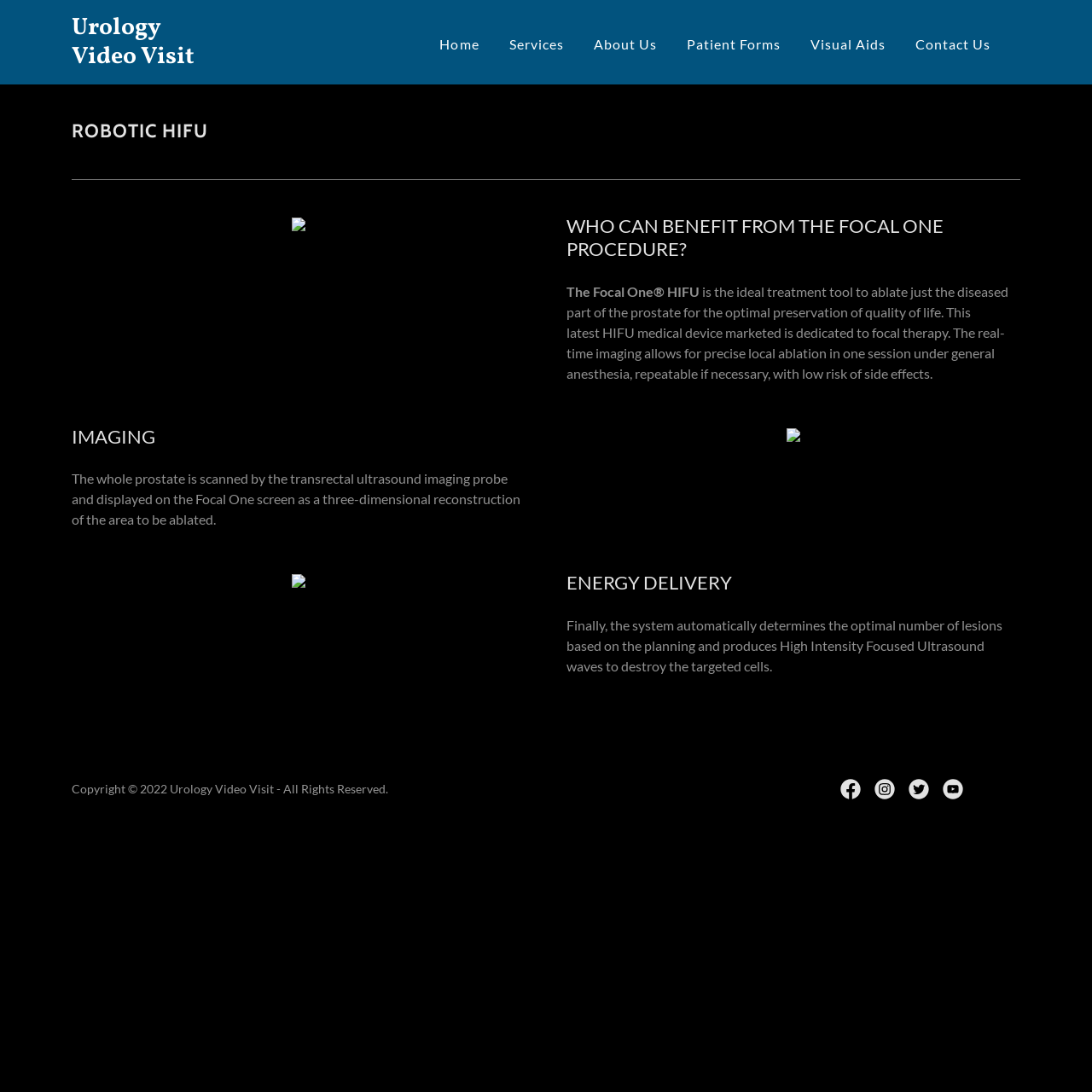What type of imaging is used in the Focal One procedure?
Provide an in-depth and detailed explanation in response to the question.

The type of imaging used in the Focal One procedure is mentioned in the StaticText element with the text 'The whole prostate is scanned by the transrectal ultrasound imaging probe and displayed on the Focal One screen as a three-dimensional reconstruction of the area to be ablated.'